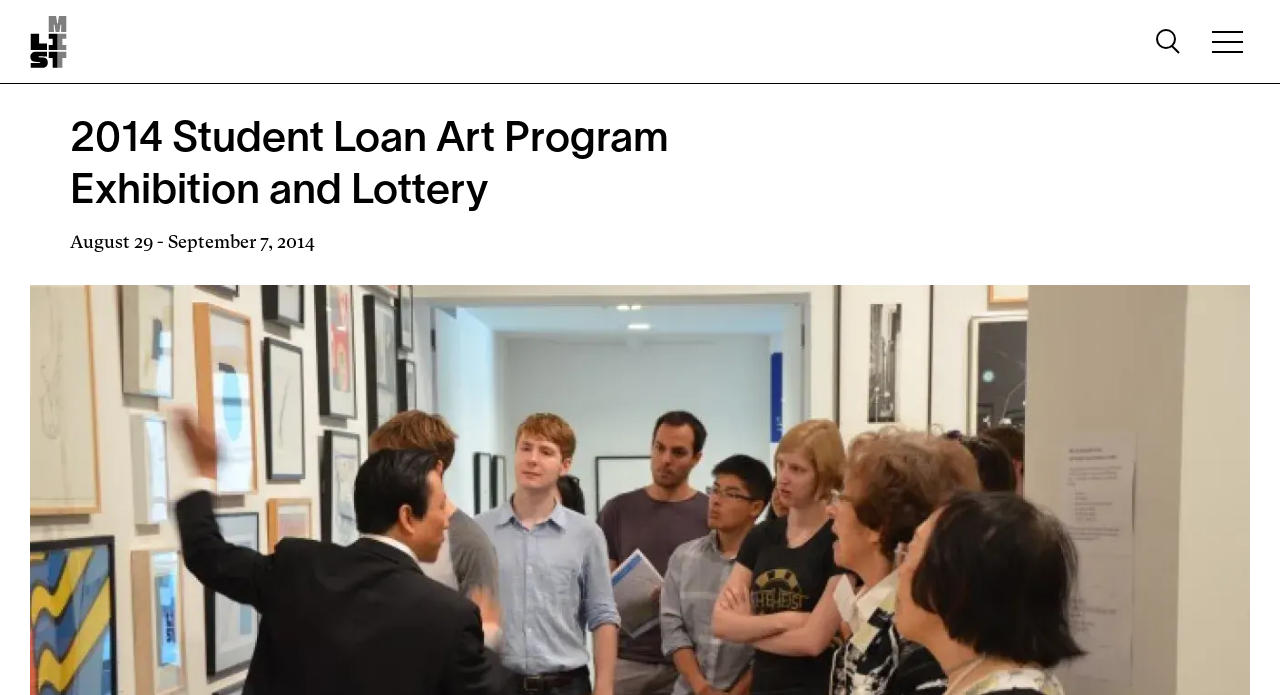What type of art is primarily featured in the exhibition?
Based on the image, give a one-word or short phrase answer.

prints and photographs